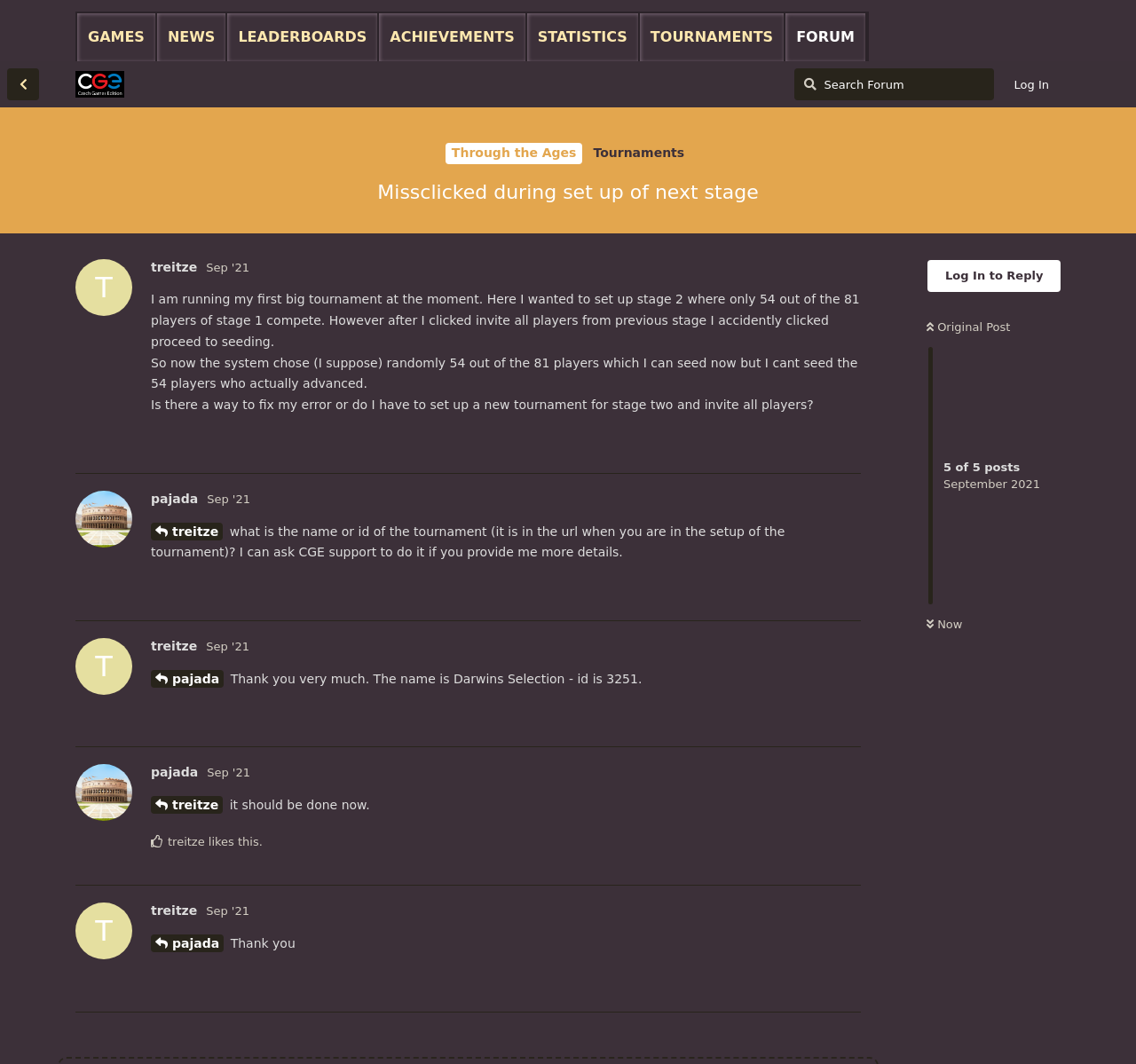Mark the bounding box of the element that matches the following description: "Through the Ages".

[0.392, 0.134, 0.513, 0.154]